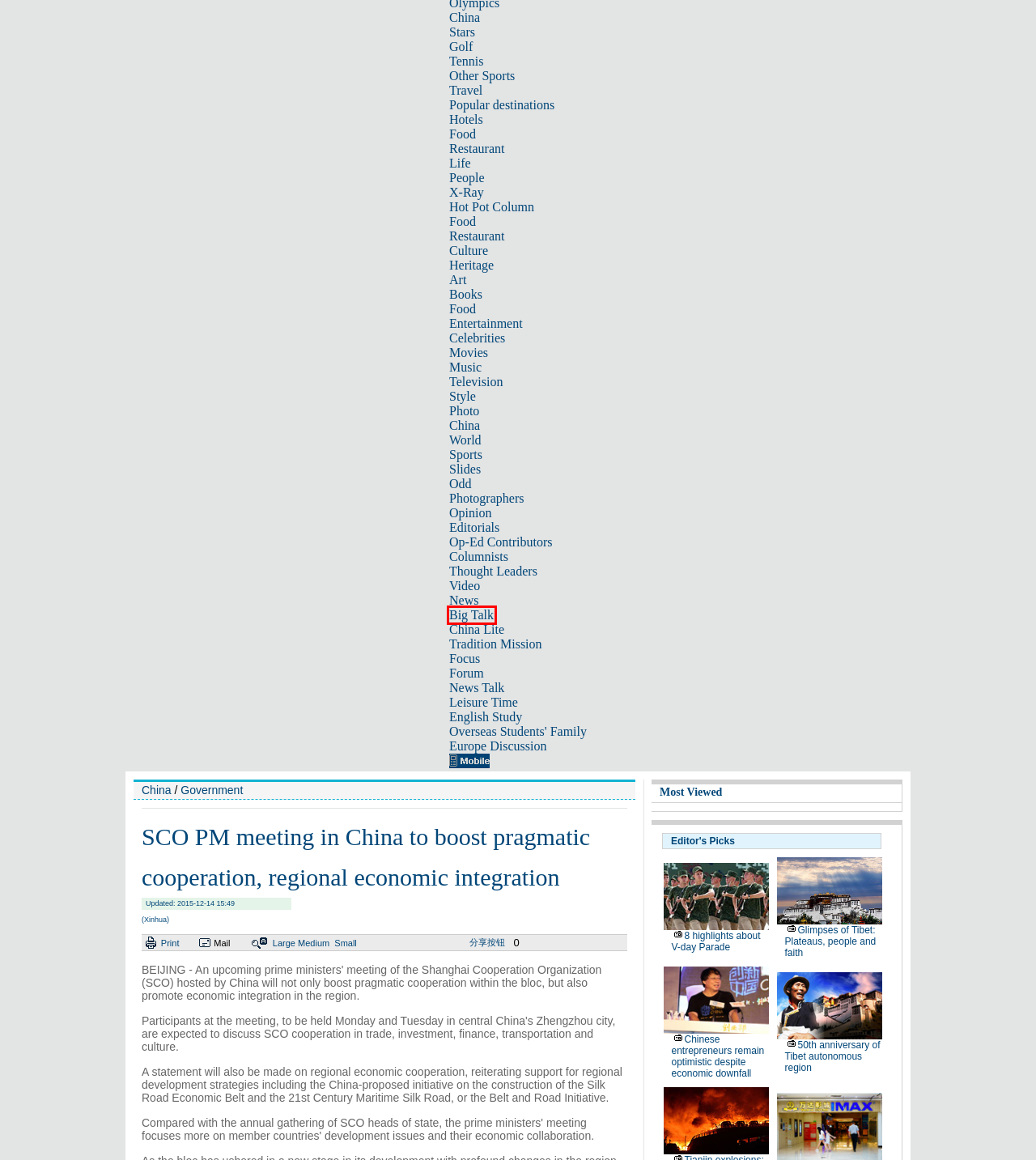Look at the screenshot of a webpage, where a red bounding box highlights an element. Select the best description that matches the new webpage after clicking the highlighted element. Here are the candidates:
A. Food - USA - Chinadaily.com.cn
B. Tradition Mission - China Tradition, Culture, Handcraft, Heritage, Festival & Life - China Daily USA
C. Big Talk - Video Interview, Talk with Elites of China and the world - China Daily USA
D. X-Ray - USA - Chinadaily.com.cn
E. Thought Leaders
 - Chinadaily US Edition
F. Photos - USA - Chinadaily.com.cn
G. Tianjin explosions: Deaths, destruction and bravery
H. Team China - USA - Chinadaily.com.cn

C